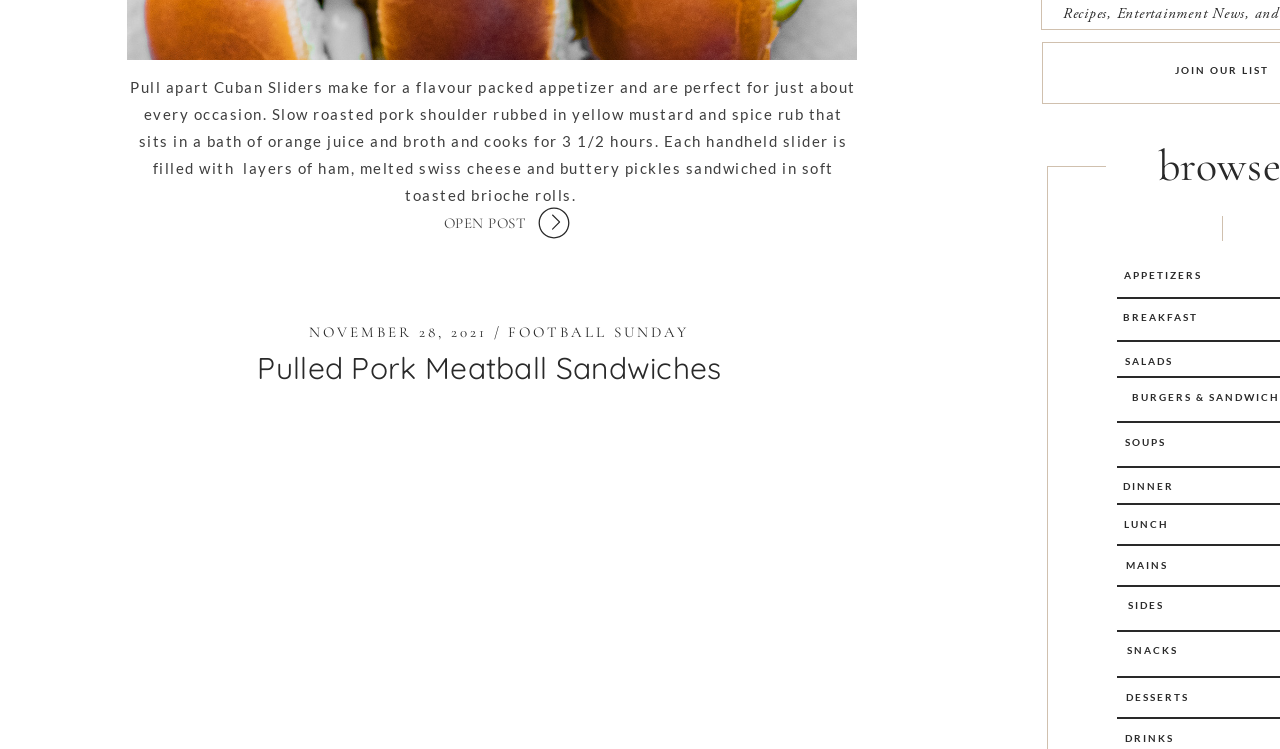Please identify the bounding box coordinates of the element's region that I should click in order to complete the following instruction: "View Pulled Pork Meatball Sandwiches". The bounding box coordinates consist of four float numbers between 0 and 1, i.e., [left, top, right, bottom].

[0.201, 0.466, 0.564, 0.517]